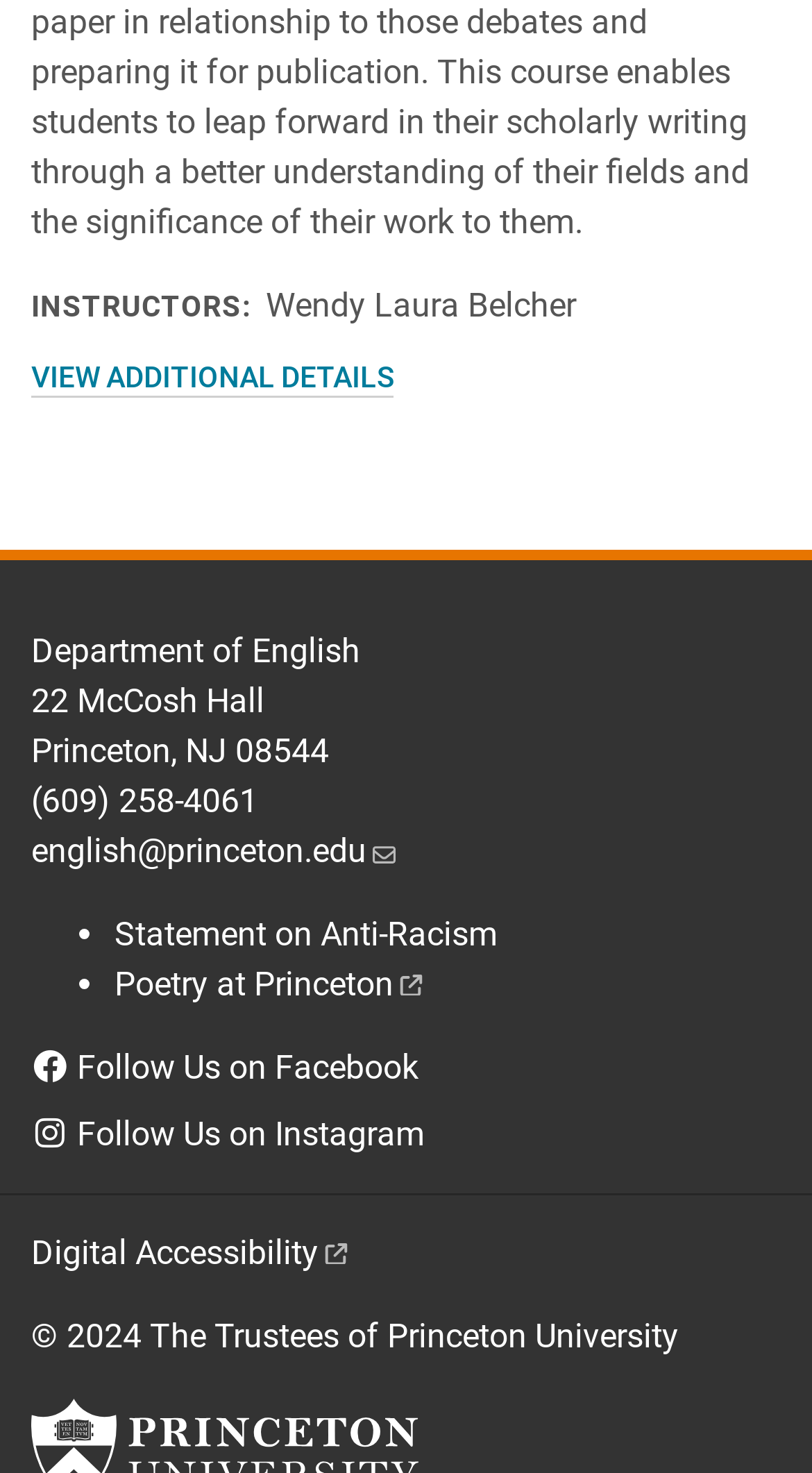What is the phone number of the department?
Please provide a single word or phrase as your answer based on the screenshot.

(609) 258-4061